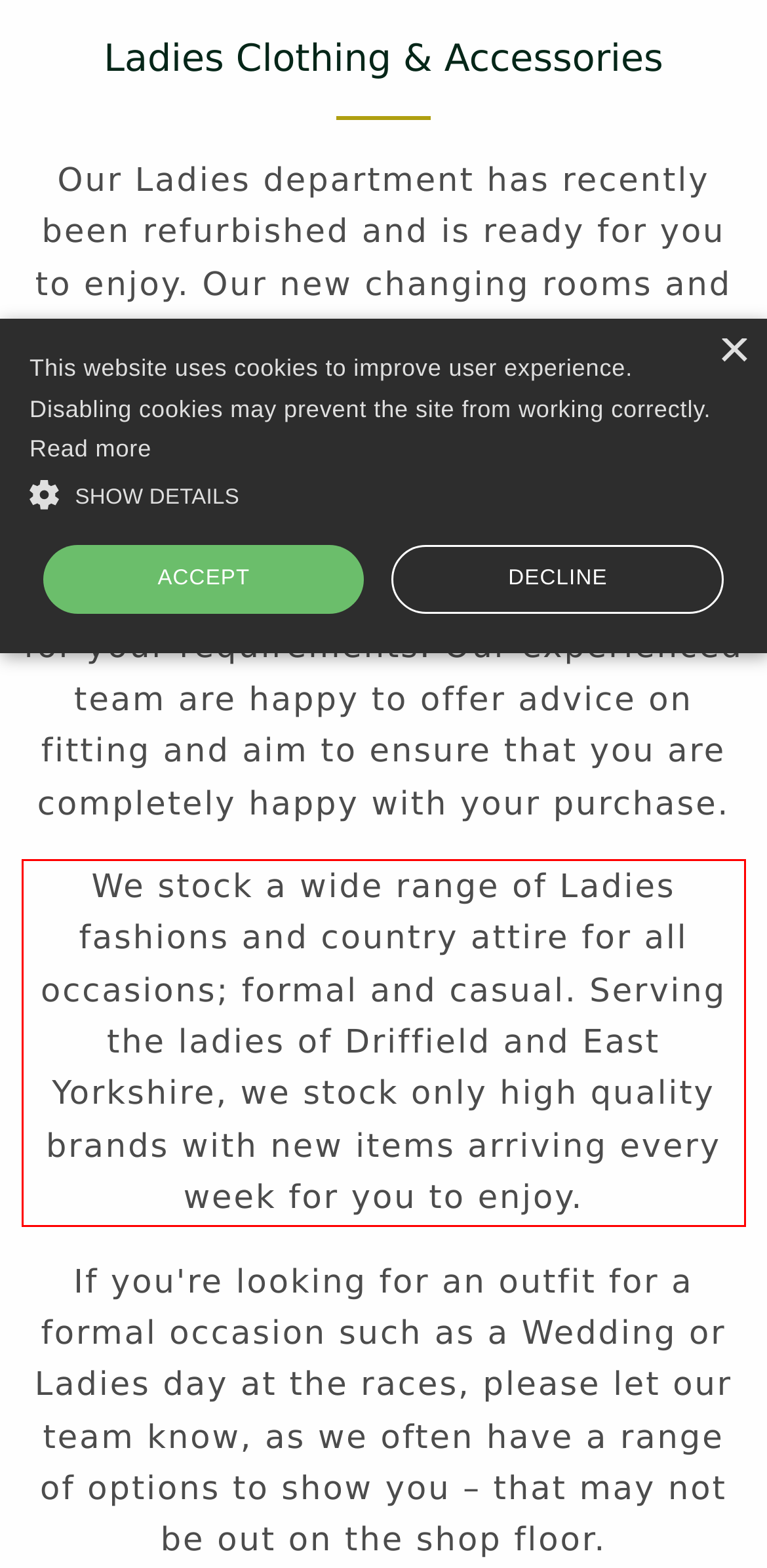Given a screenshot of a webpage with a red bounding box, extract the text content from the UI element inside the red bounding box.

We stock a wide range of Ladies fashions and country attire for all occasions; formal and casual. Serving the ladies of Driffield and East Yorkshire, we stock only high quality brands with new items arriving every week for you to enjoy.